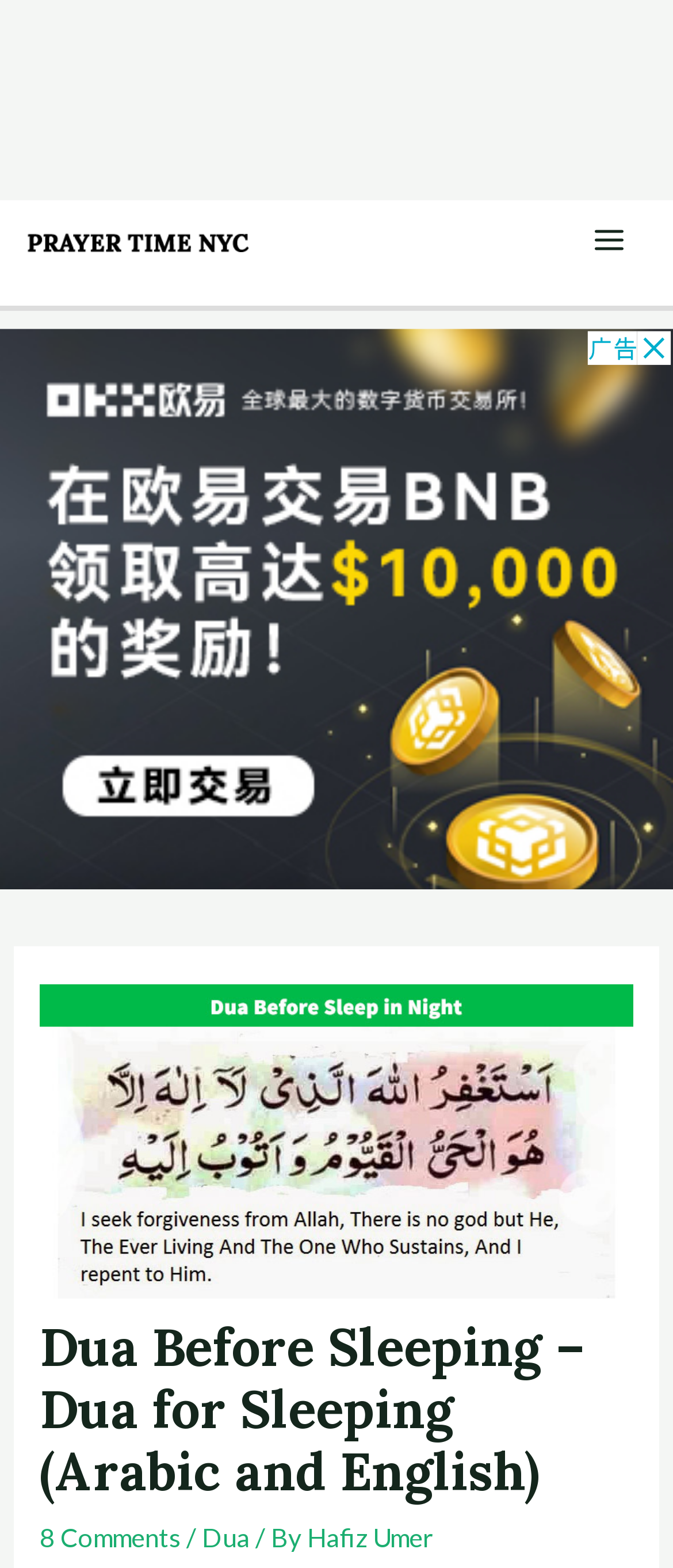Provide a comprehensive caption for the webpage.

The webpage is about "Dua for Sleeping in English & Arabic". At the top left, there is a link to "Prayer Time NYC" accompanied by a small image. On the top right, a "Main Menu" button is located, which has an icon represented by a small image.

Below the top section, a large advertisement iframe occupies the full width of the page, spanning from the top to about the middle of the page. Within the advertisement, there is a header section that contains an image related to "dua before sleeping" and a heading that reads "Dua Before Sleeping – Dua for Sleeping (Arabic and English)". 

Underneath the heading, there are three links: "8 Comments", "Dua", and "Hafiz Umer", separated by forward slashes. The main content of the webpage is likely to be about the sleeping dua, as hinted by the meta description, but the exact content is not explicitly described in the accessibility tree.